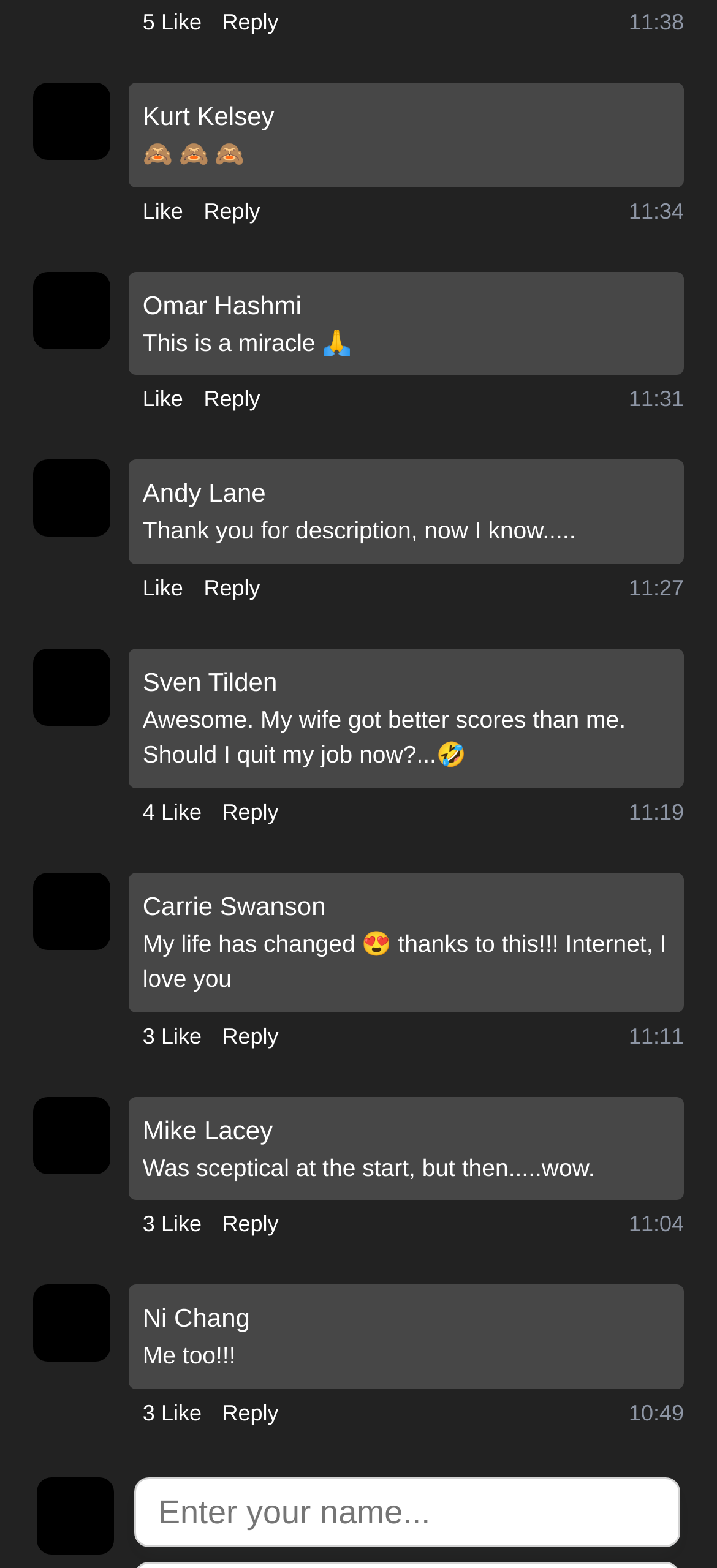Please give a short response to the question using one word or a phrase:
What is the purpose of the buttons with 'Like' and 'Reply' labels?

Interacting with comments